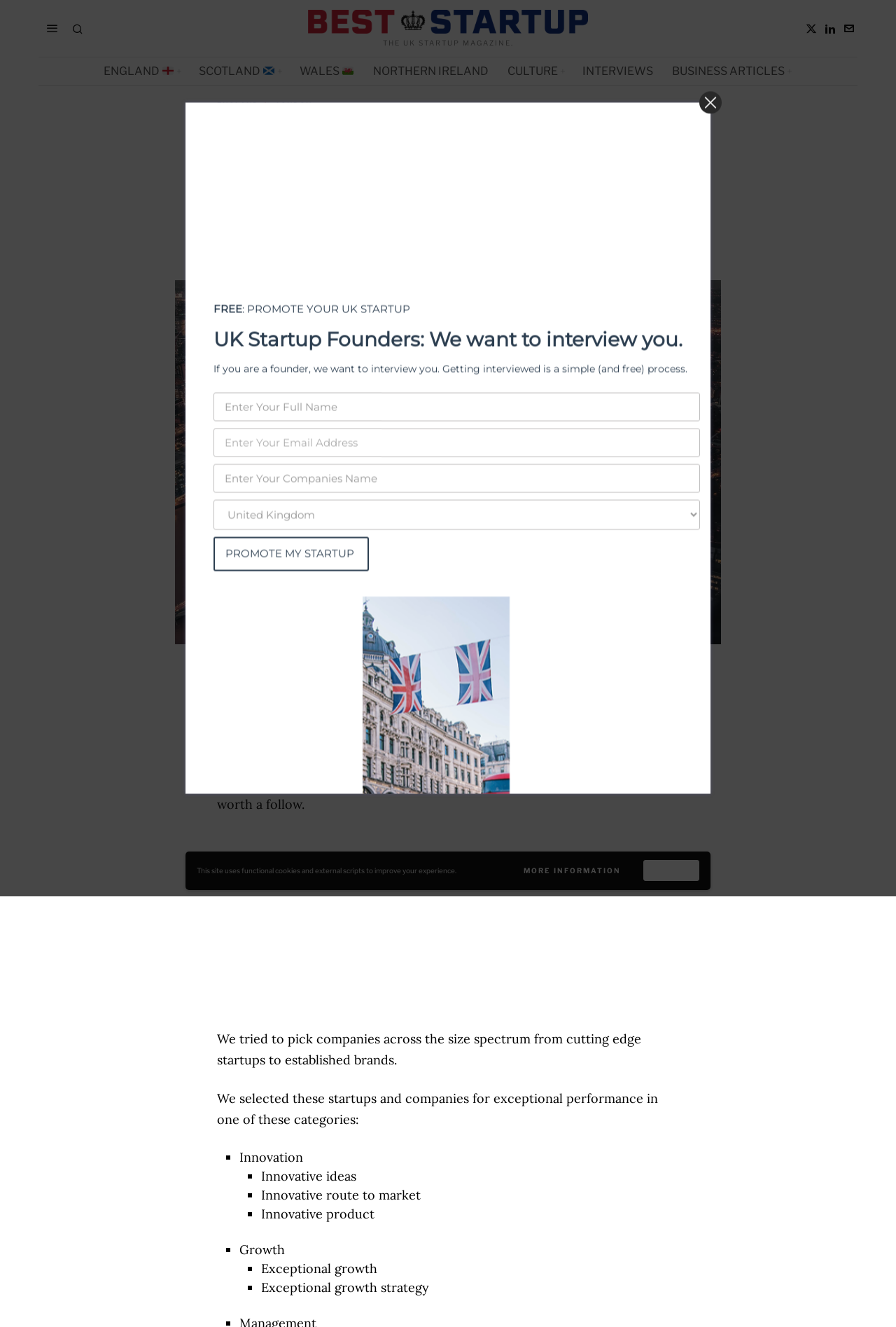Identify the bounding box coordinates for the UI element described as: "London". The coordinates should be provided as four floats between 0 and 1: [left, top, right, bottom].

[0.309, 0.076, 0.349, 0.084]